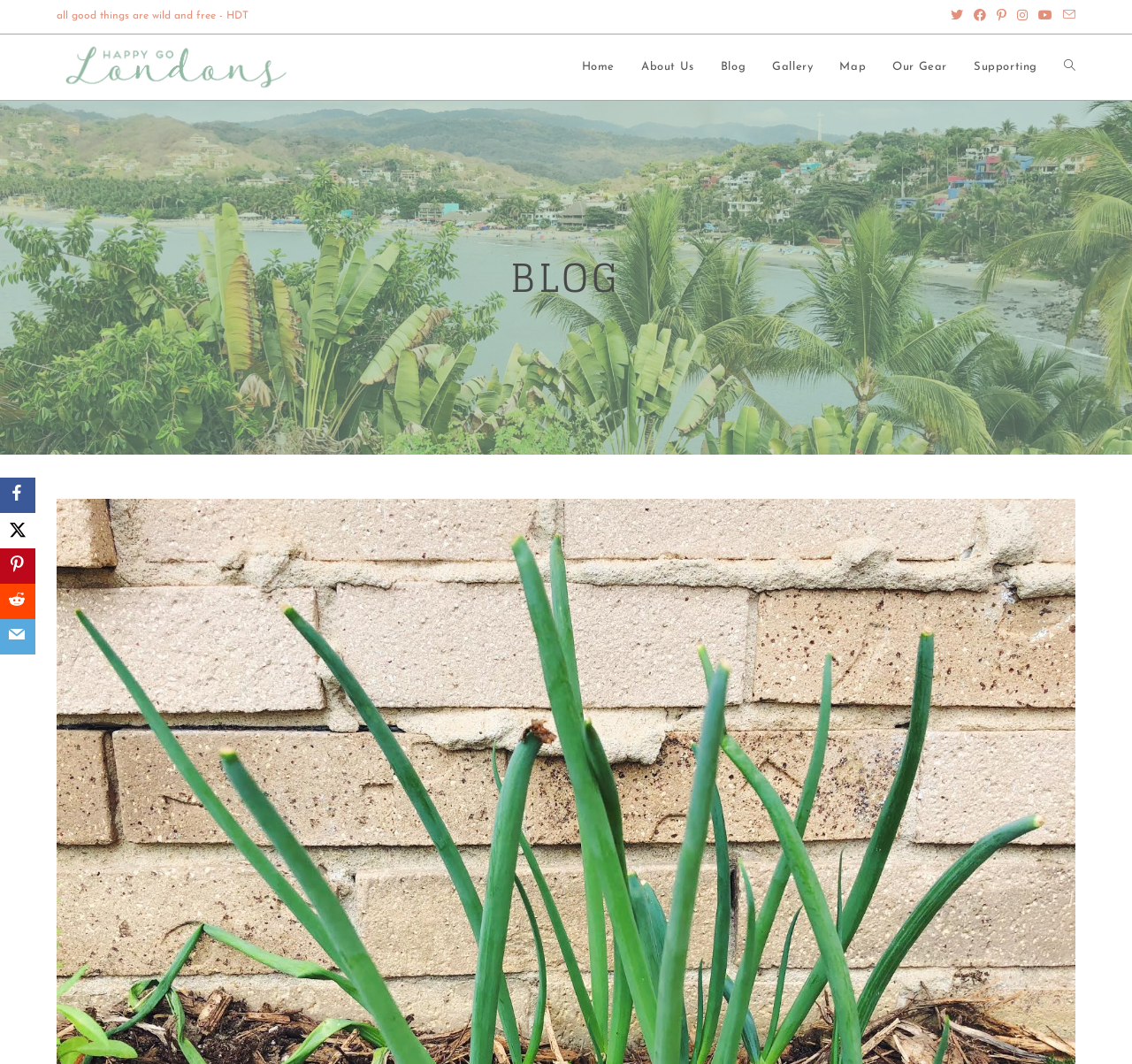How many social media links are available?
Refer to the image and give a detailed answer to the question.

On the top-right corner of the webpage, there is a list of social media links, including X, Facebook, Pinterest, Instagram, and Youtube, which makes a total of 5 social media links.